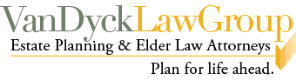By analyzing the image, answer the following question with a detailed response: What is the phrase integrated into the logo design?

The phrase 'Plan for life ahead' is also integrated into the design, reinforcing the firm's commitment to helping clients prepare for future needs and challenges.